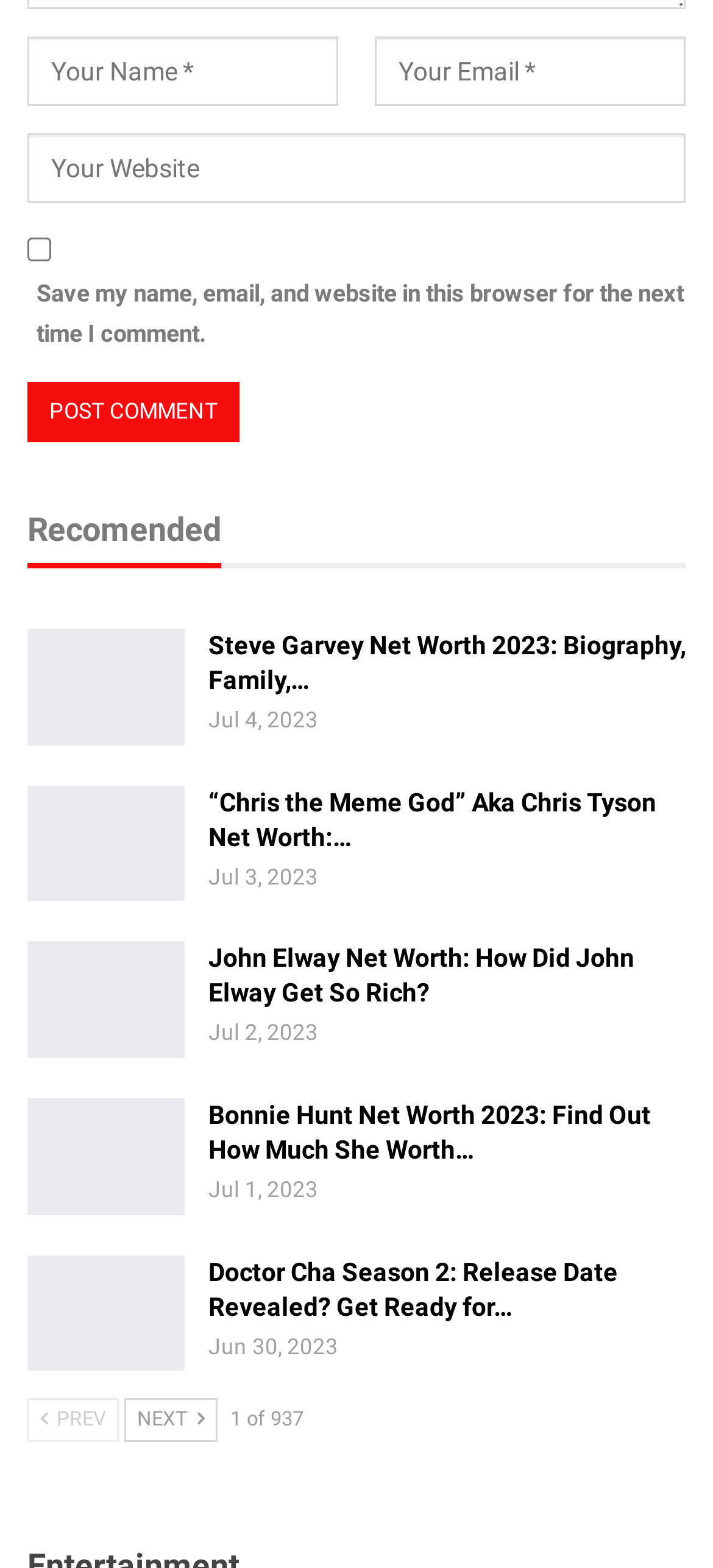How many links are there on the page?
Based on the image, answer the question with a single word or brief phrase.

6